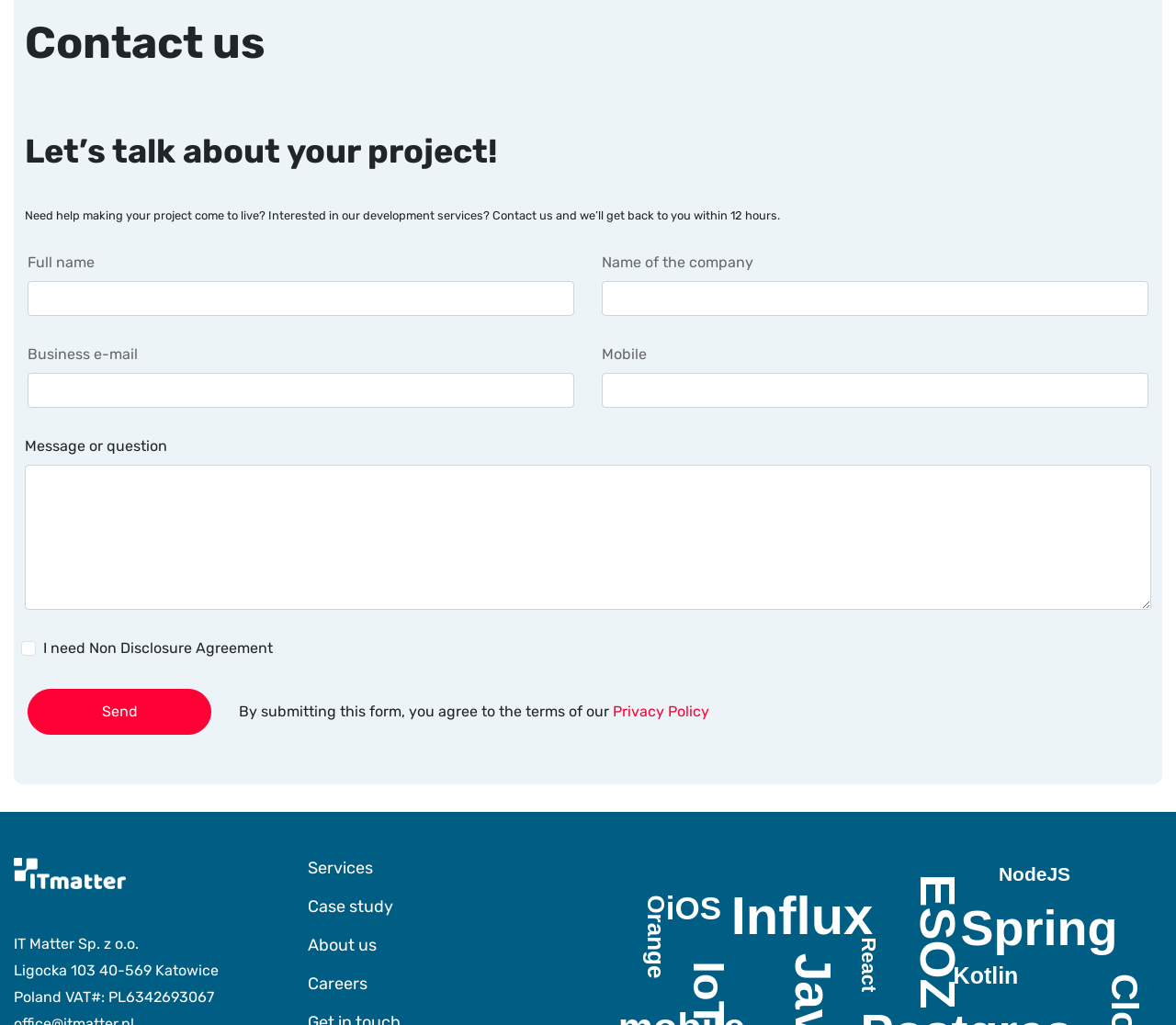Please determine the bounding box coordinates of the element's region to click for the following instruction: "Enter message or question".

[0.021, 0.453, 0.979, 0.595]